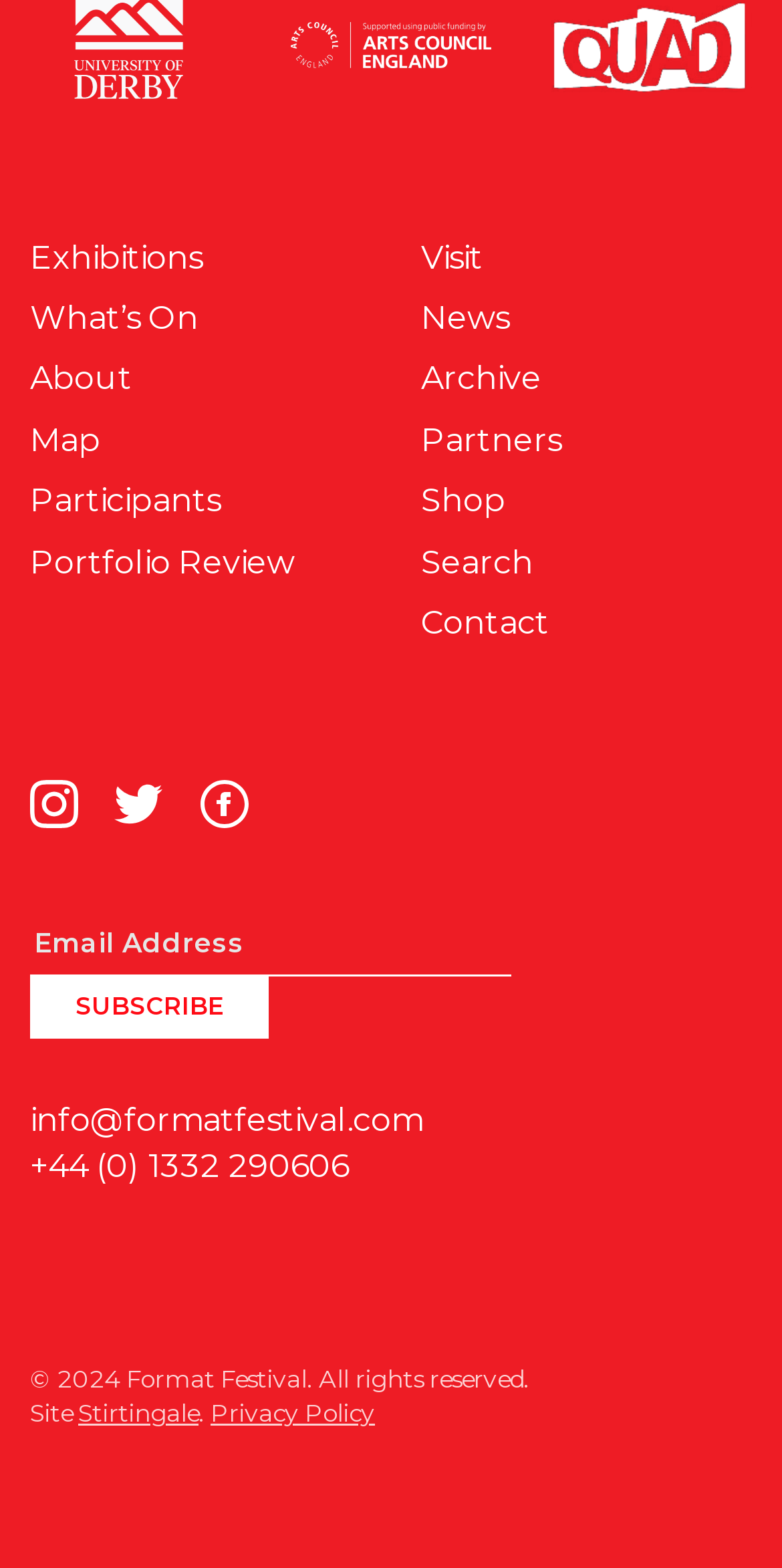Using the details in the image, give a detailed response to the question below:
How many links are in the top-left section?

I counted the links in the top-left section of the webpage, which are 'Exhibitions', 'What’s On', 'About', 'Map', 'Participants', and 'Portfolio Review'. There are 6 links in total.